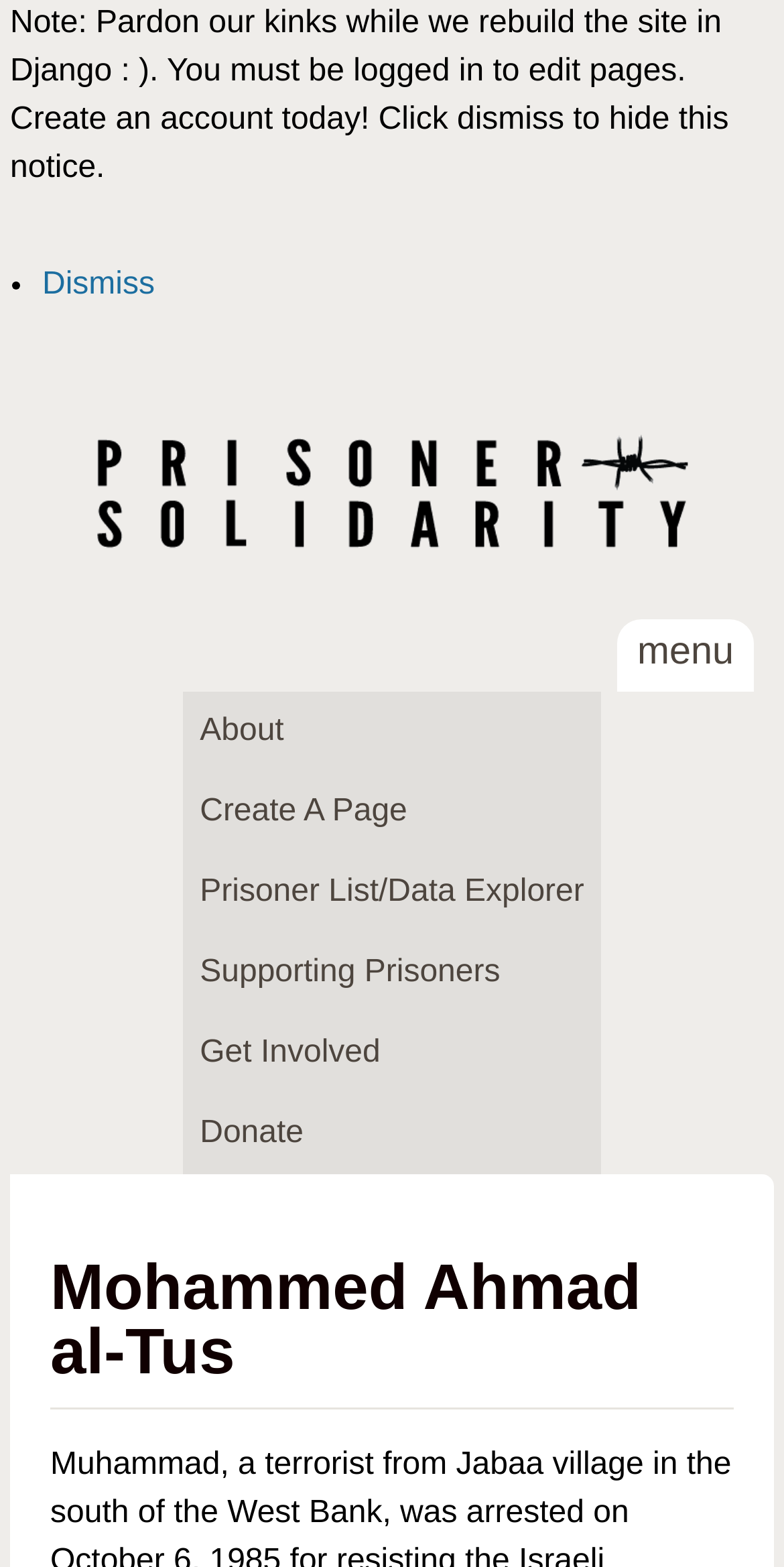Please identify the bounding box coordinates of the element I should click to complete this instruction: 'create a new page'. The coordinates should be given as four float numbers between 0 and 1, like this: [left, top, right, bottom].

[0.234, 0.493, 0.766, 0.544]